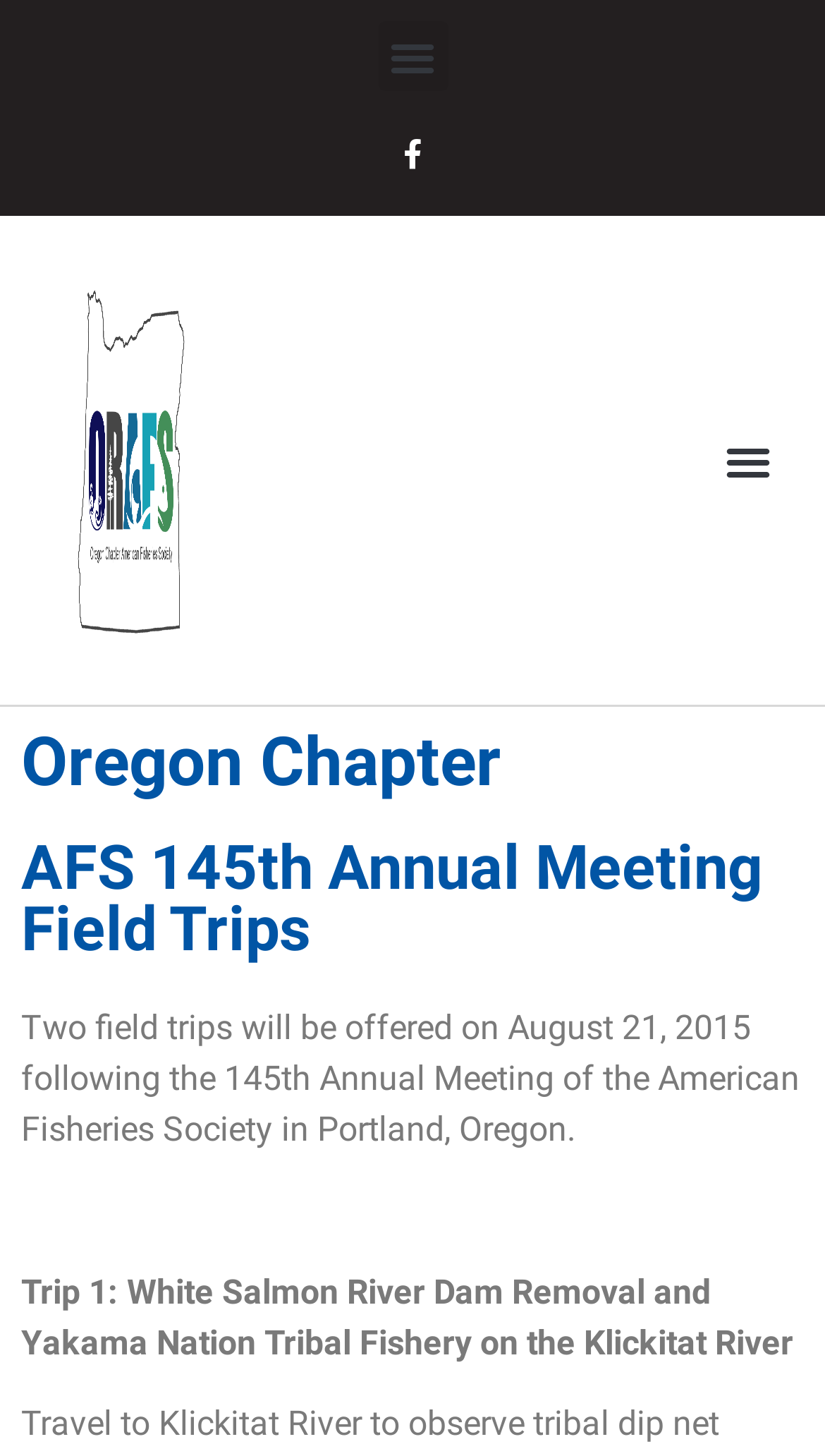Extract the bounding box coordinates for the UI element described as: "Oregon Chapter".

[0.026, 0.496, 0.608, 0.551]